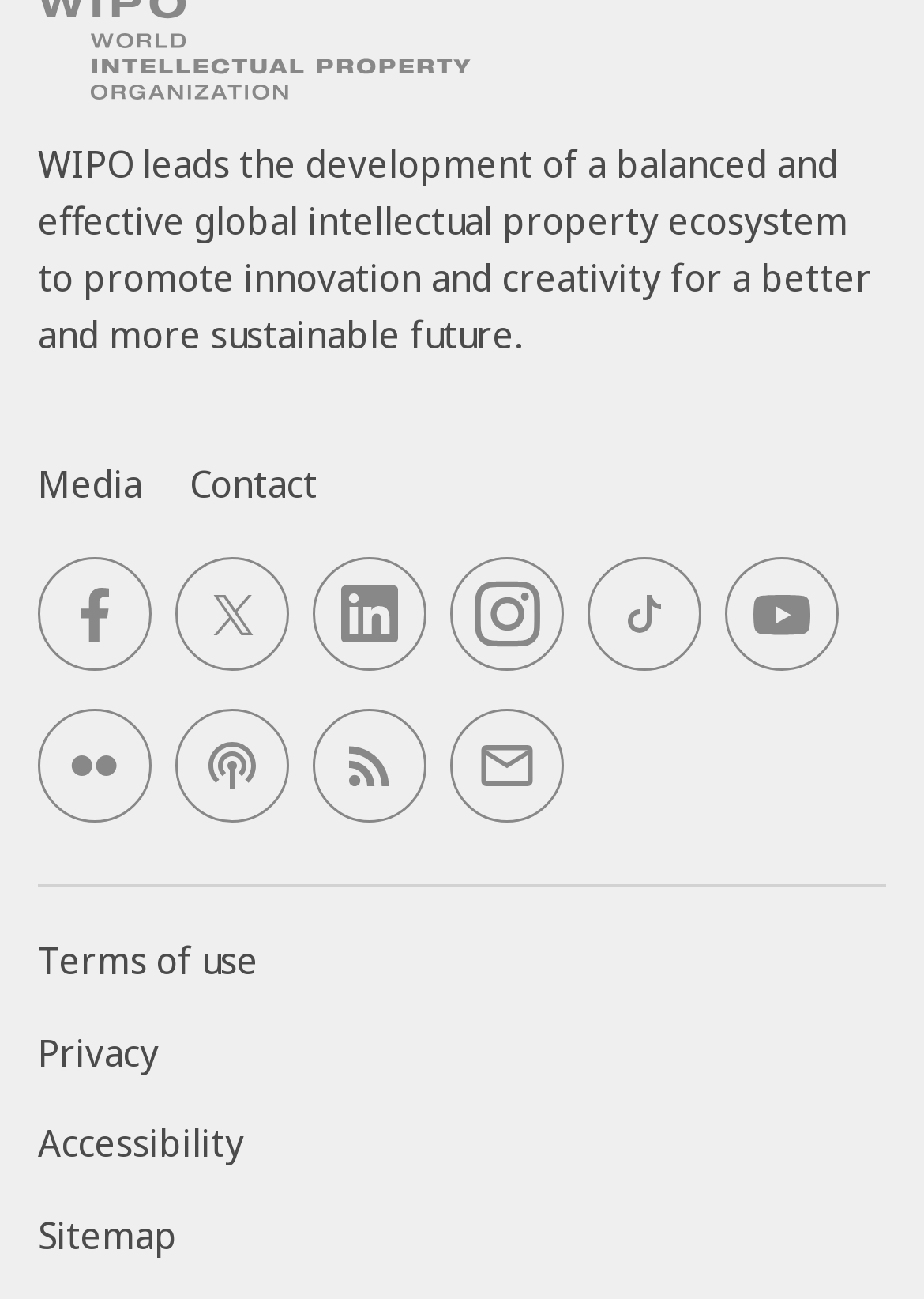What is the last link in the footer section of the webpage?
Provide an in-depth and detailed answer to the question.

The footer section of the webpage contains links to Terms of use, Privacy, Accessibility, and Sitemap. The Sitemap link is the last one in this section, with a y1 coordinate of 0.93.